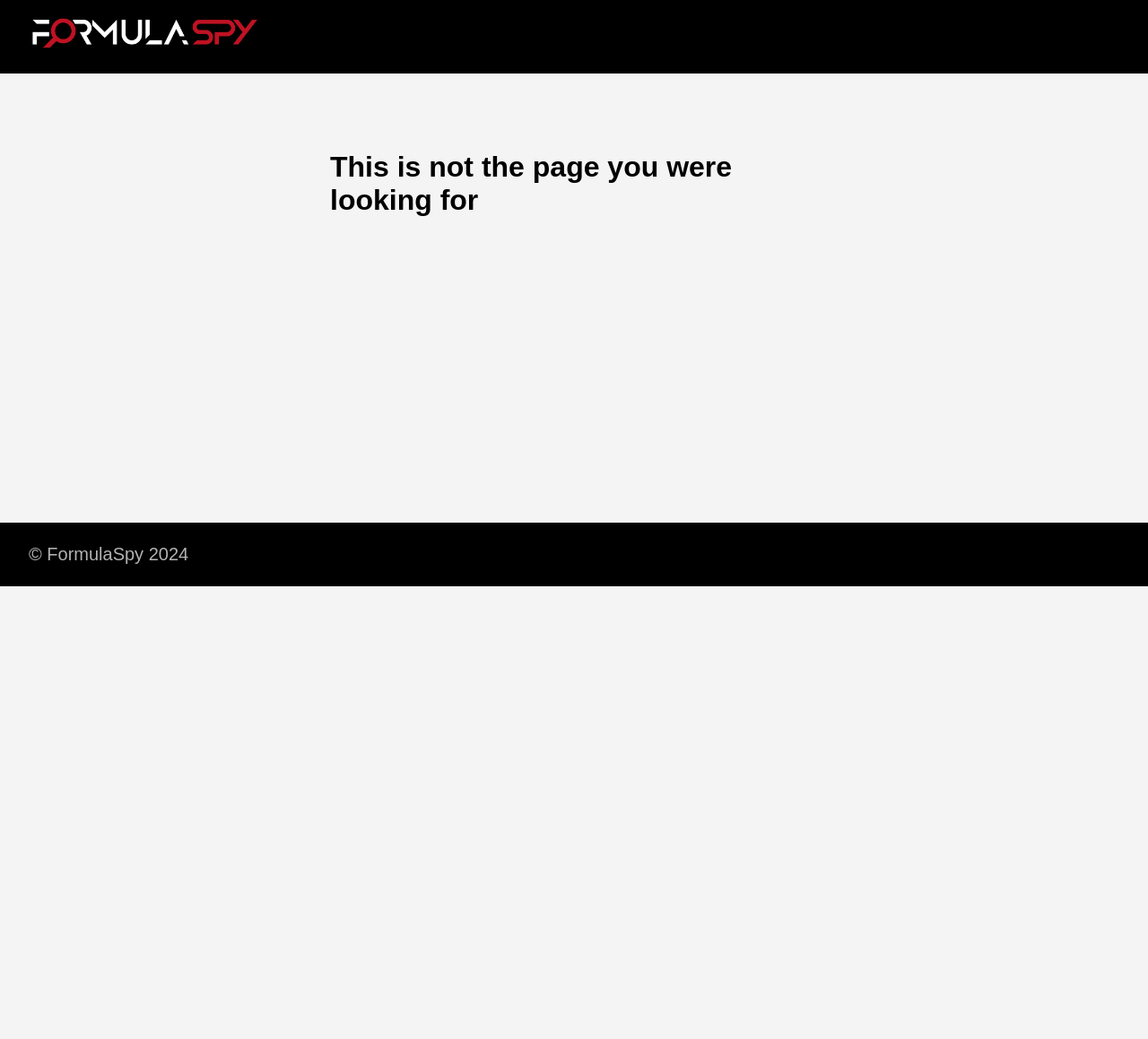Please provide a brief answer to the question using only one word or phrase: 
What is the purpose of the link at the top of the webpage?

Website title